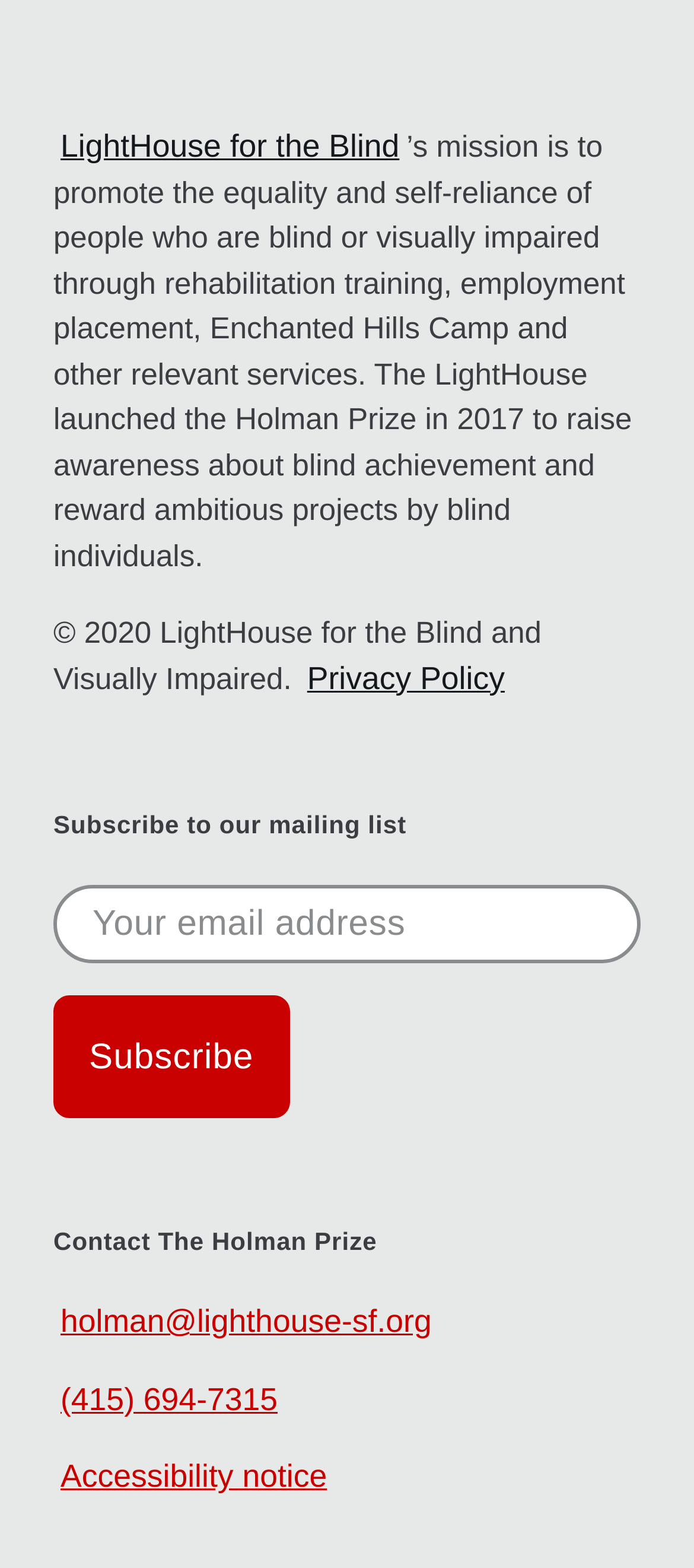Identify the bounding box for the UI element that is described as follows: "LightHouse for the Blind".

[0.077, 0.082, 0.586, 0.104]